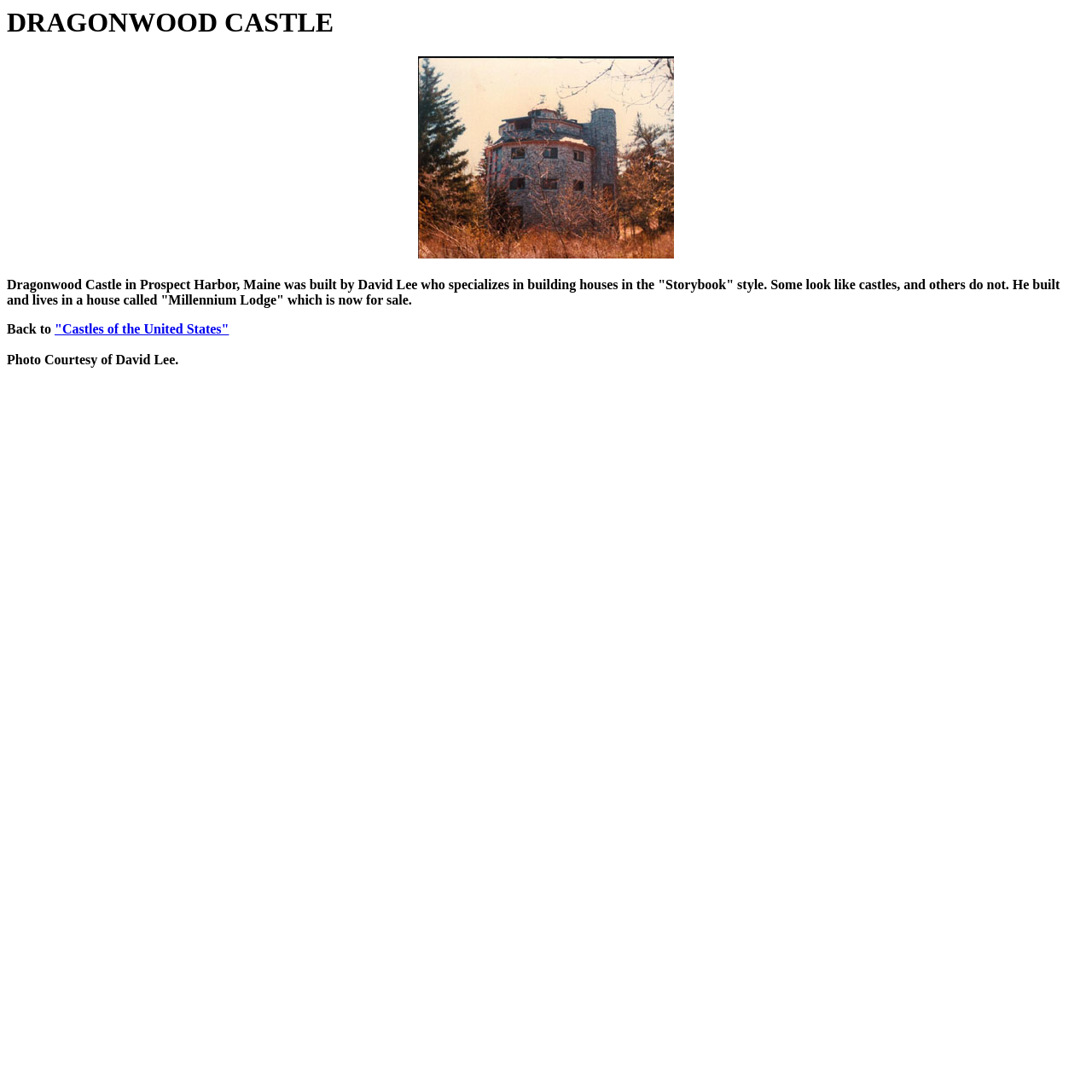Using the format (top-left x, top-left y, bottom-right x, bottom-right y), and given the element description, identify the bounding box coordinates within the screenshot: "Castles of the United States"

[0.05, 0.294, 0.21, 0.308]